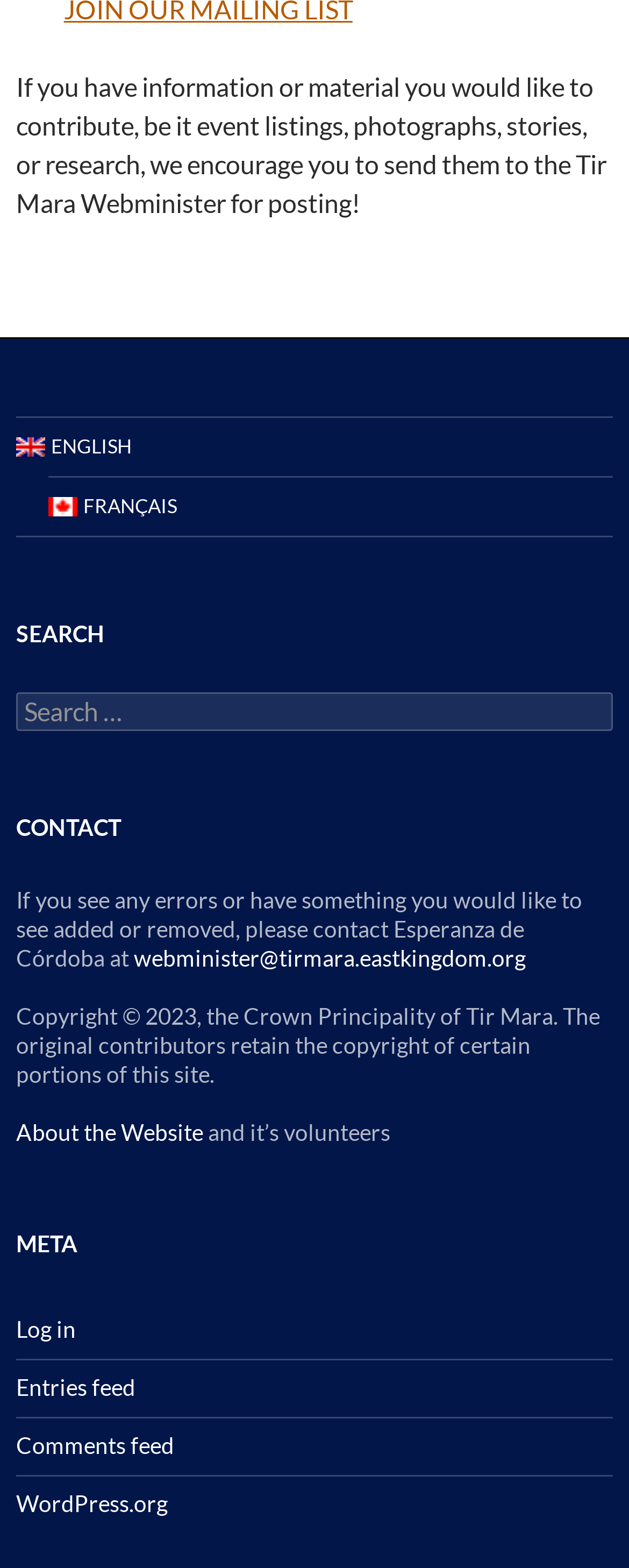Can you provide the bounding box coordinates for the element that should be clicked to implement the instruction: "Click on the link to buy Sod re-Brands to SodStar"?

None